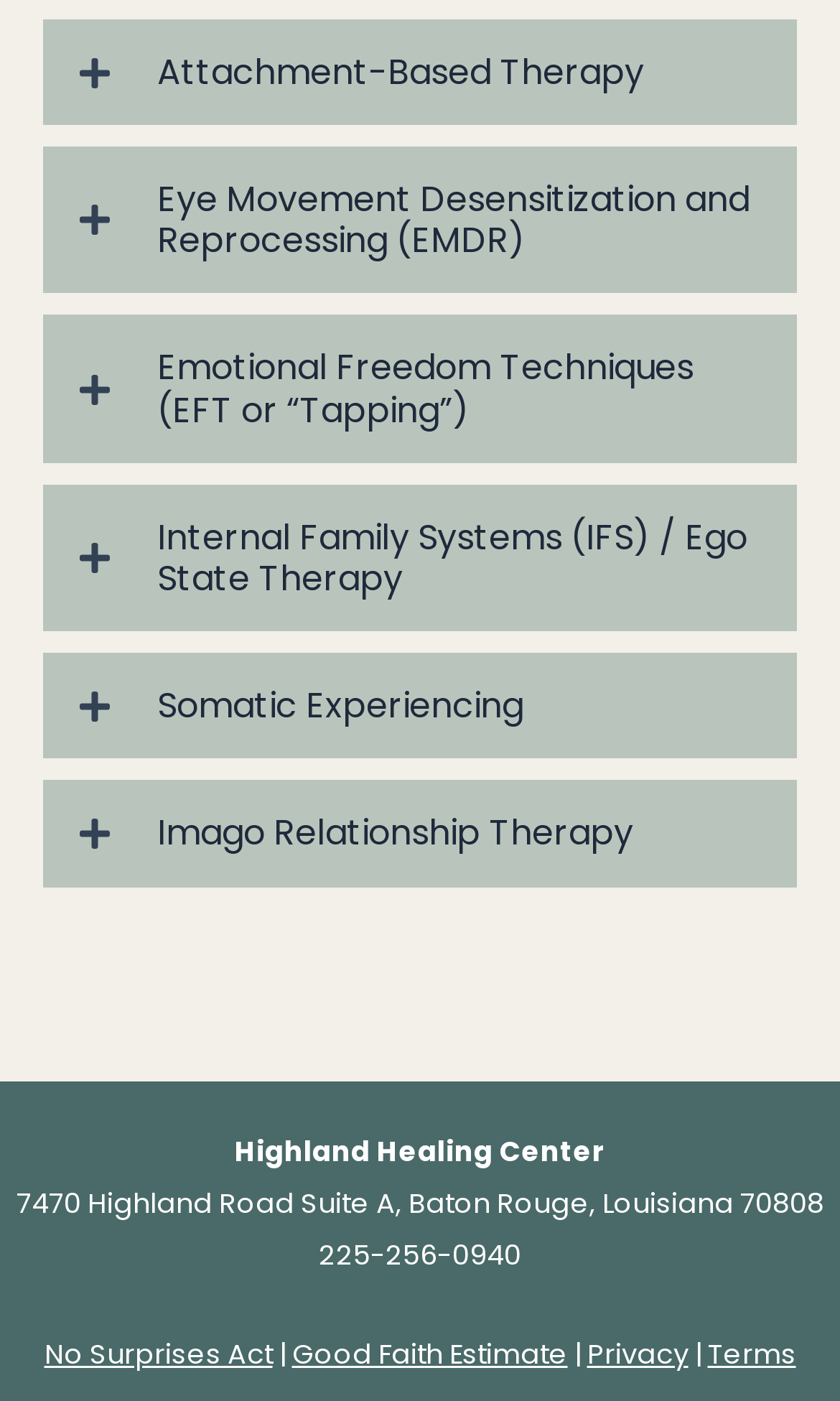Use the information in the screenshot to answer the question comprehensively: What is the name of the center?

I found the name of the center in the StaticText element with the text 'Highland Healing Center'.